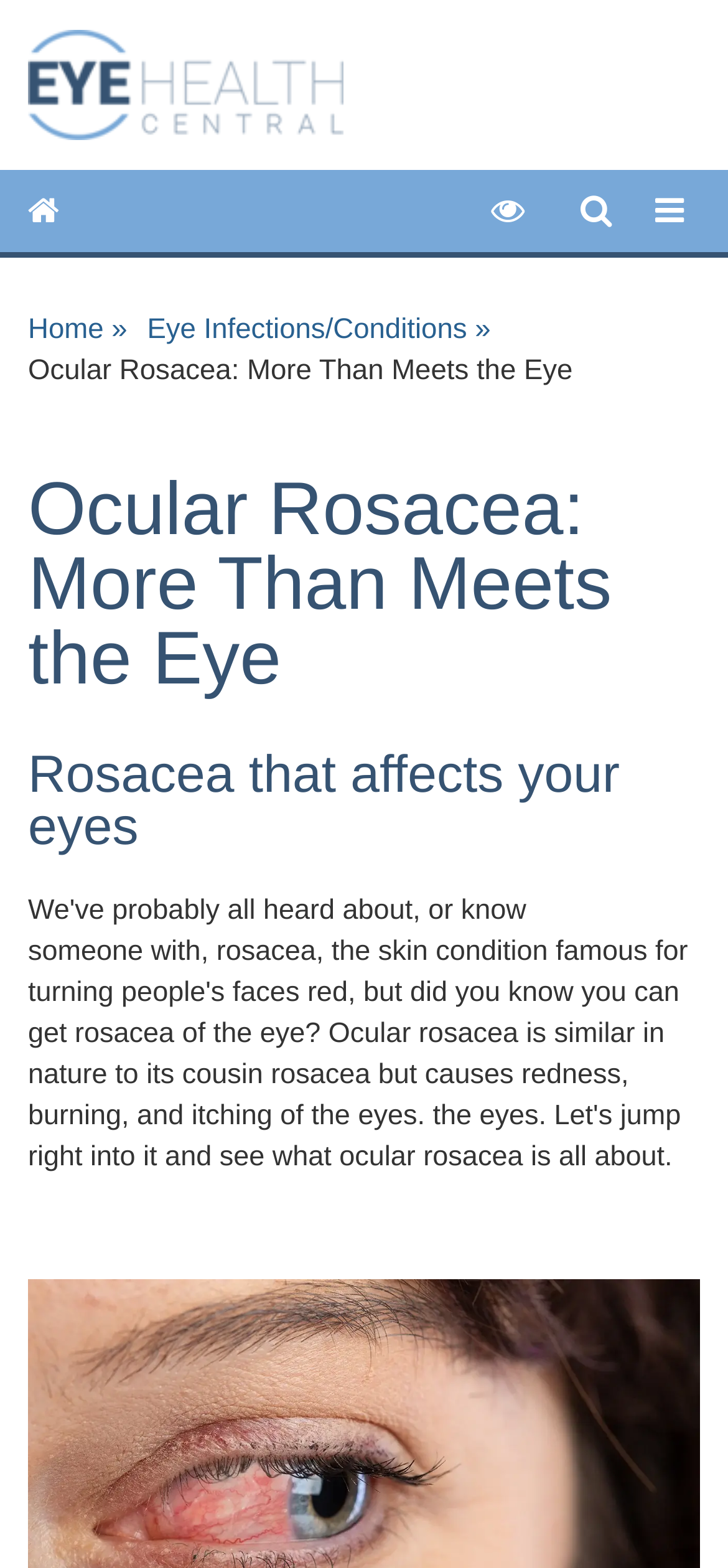Provide the bounding box coordinates for the specified HTML element described in this description: "Home". The coordinates should be four float numbers ranging from 0 to 1, in the format [left, top, right, bottom].

[0.038, 0.2, 0.175, 0.22]